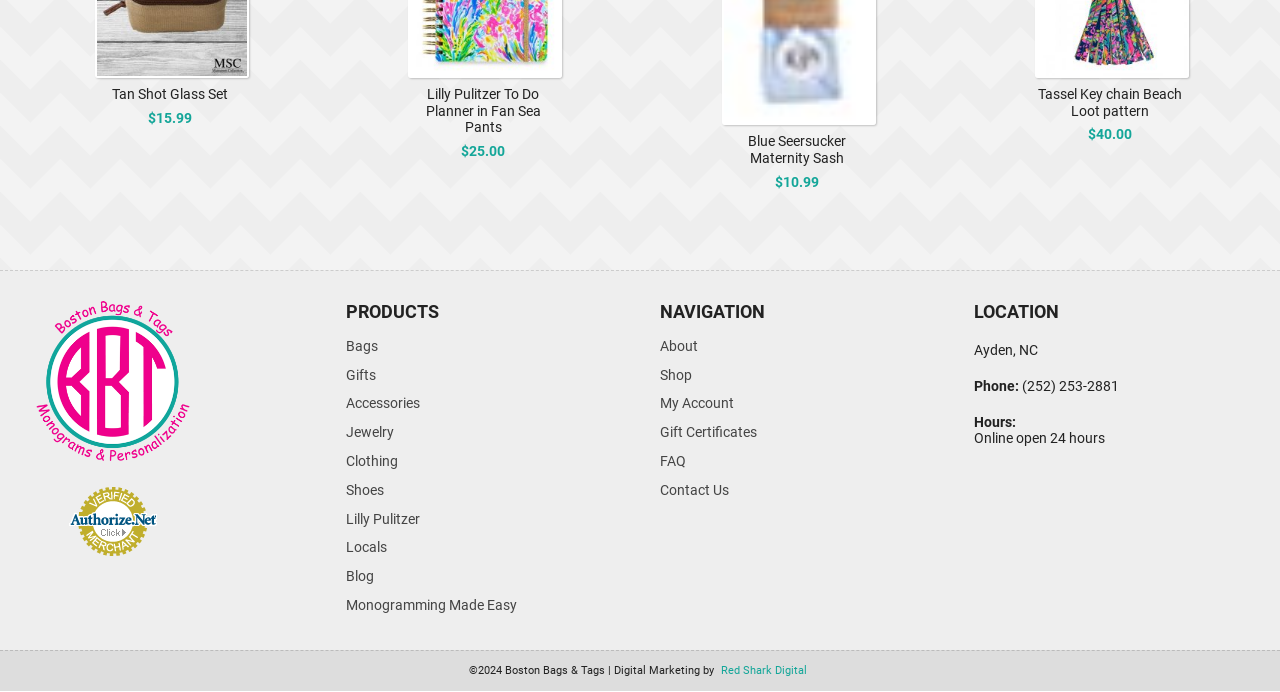Please indicate the bounding box coordinates of the element's region to be clicked to achieve the instruction: "Click on the 'About' link". Provide the coordinates as four float numbers between 0 and 1, i.e., [left, top, right, bottom].

[0.516, 0.48, 0.545, 0.521]